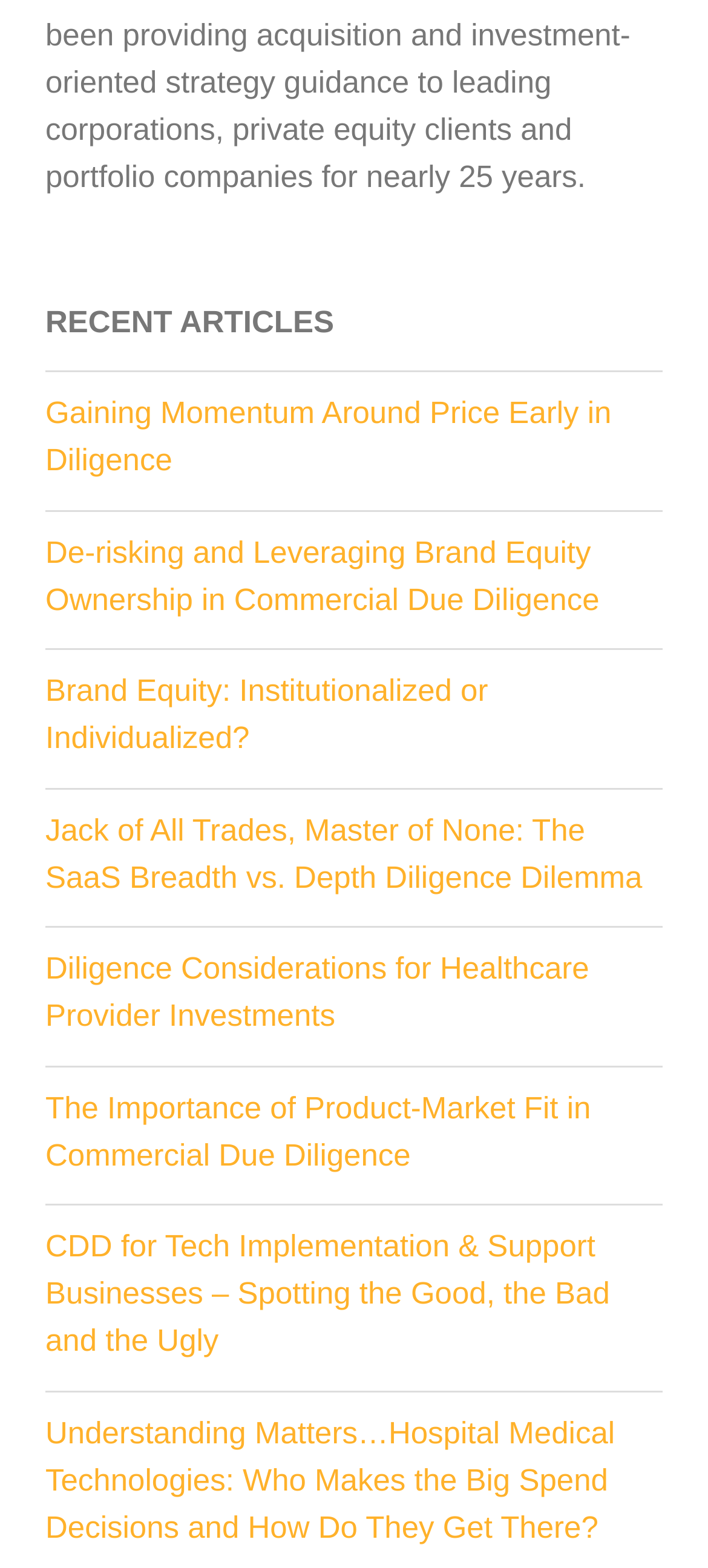Reply to the question with a brief word or phrase: Is there a specific section for recent articles?

Yes